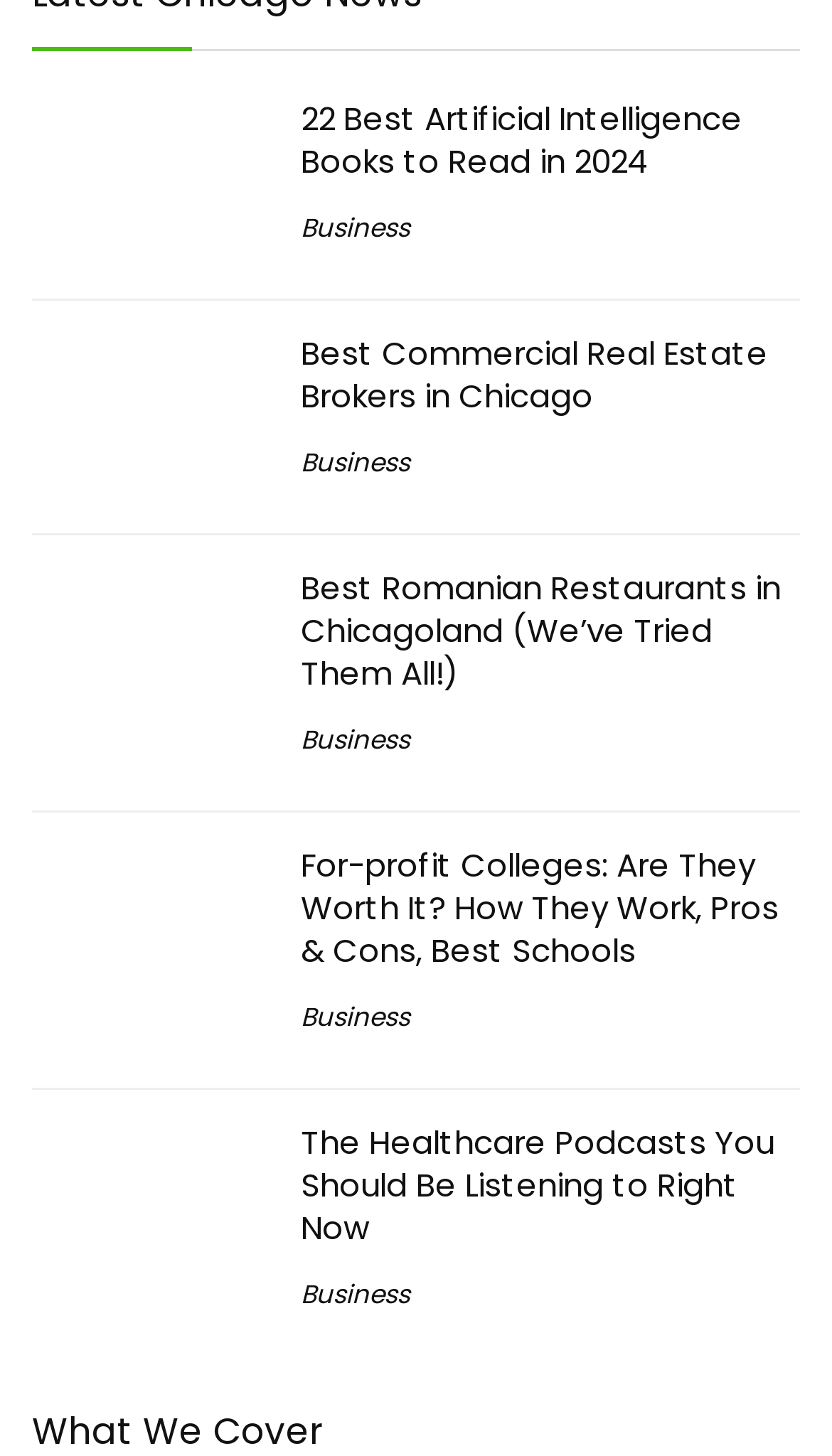What is the topic of the last article?
Can you give a detailed and elaborate answer to the question?

The last article's heading is 'The Healthcare Podcasts You Should Be Listening to Right Now', which indicates that the topic of the article is Healthcare Podcasts.